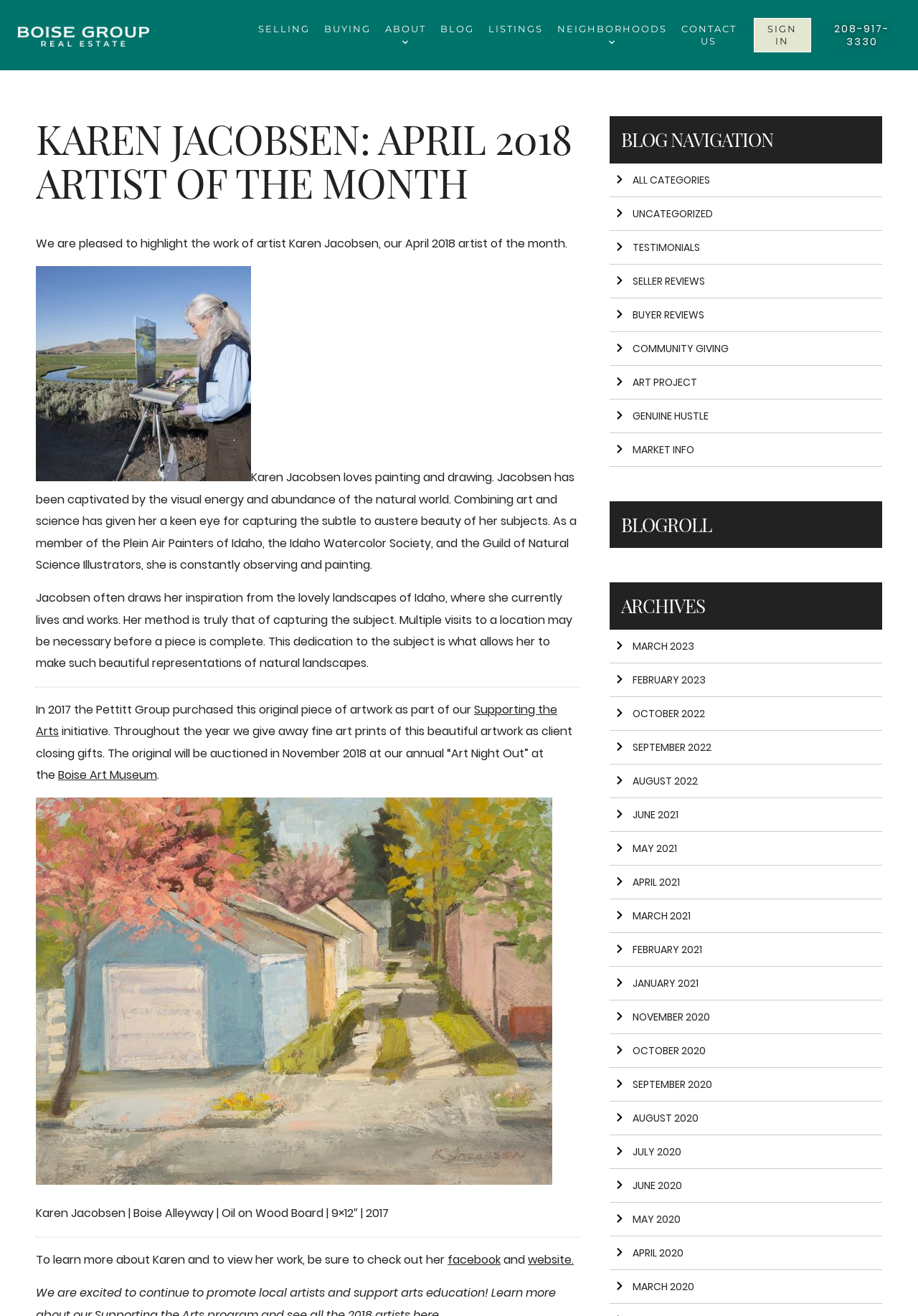What is the medium of the artwork 'Boise Alleyway'?
Look at the webpage screenshot and answer the question with a detailed explanation.

I found the answer by looking at the text 'Karen Jacobsen | Boise Alleyway | Oil on Wood Board | 9×12″ | 2017' which provides the details of the artwork, including the medium.